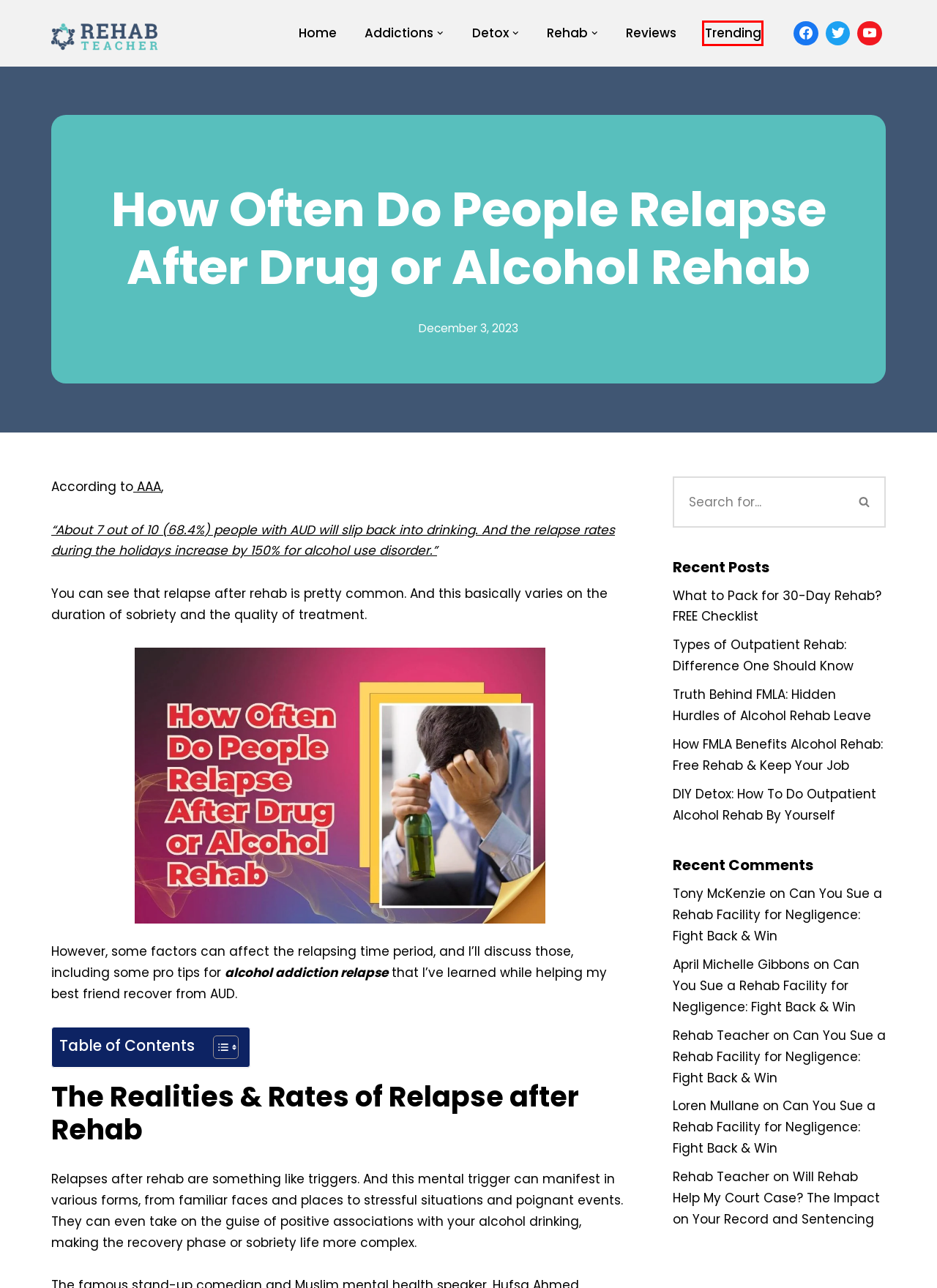You see a screenshot of a webpage with a red bounding box surrounding an element. Pick the webpage description that most accurately represents the new webpage after interacting with the element in the red bounding box. The options are:
A. Reviews - Rehab Teacher
B. Rehab - Rehab Teacher
C. Will Rehab Help My Court Case? The Impact on Your Record and Sentencing
D. What to Pack for 30-Day Rehab? FREE Checklist - Rehab Teacher
E. Tony McKenzie - Rehab Teacher
F. Detox - Rehab Teacher
G. Trending - Rehab Teacher
H. Addictions - Rehab Teacher

G